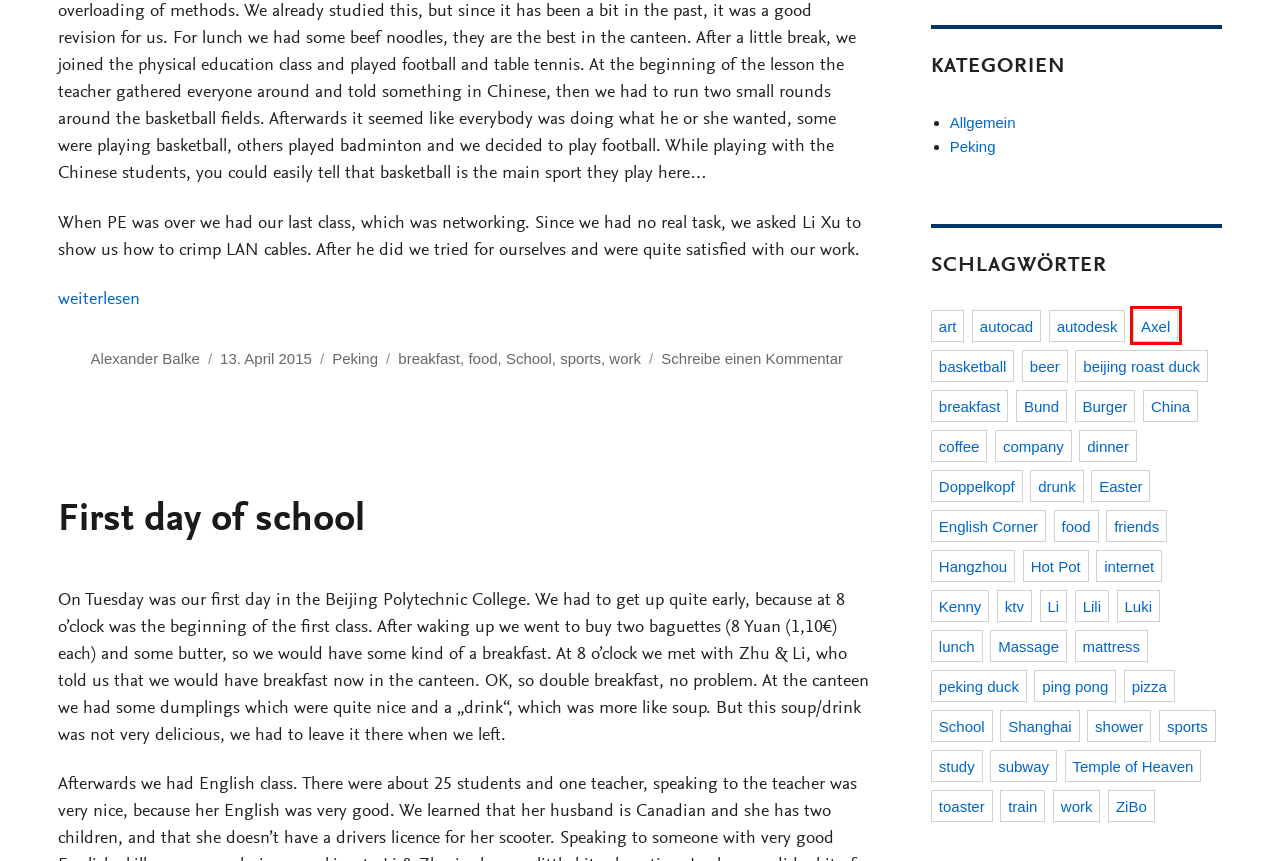You are presented with a screenshot of a webpage containing a red bounding box around an element. Determine which webpage description best describes the new webpage after clicking on the highlighted element. Here are the candidates:
A. First day of school – afib@china – 2015
B. autocad – afib@china – 2015
C. friends – afib@china – 2015
D. Burger – afib@china – 2015
E. School is over – afib@china – 2015
F. Axel – afib@china – 2015
G. art – afib@china – 2015
H. Temple of Heaven – afib@china – 2015

F